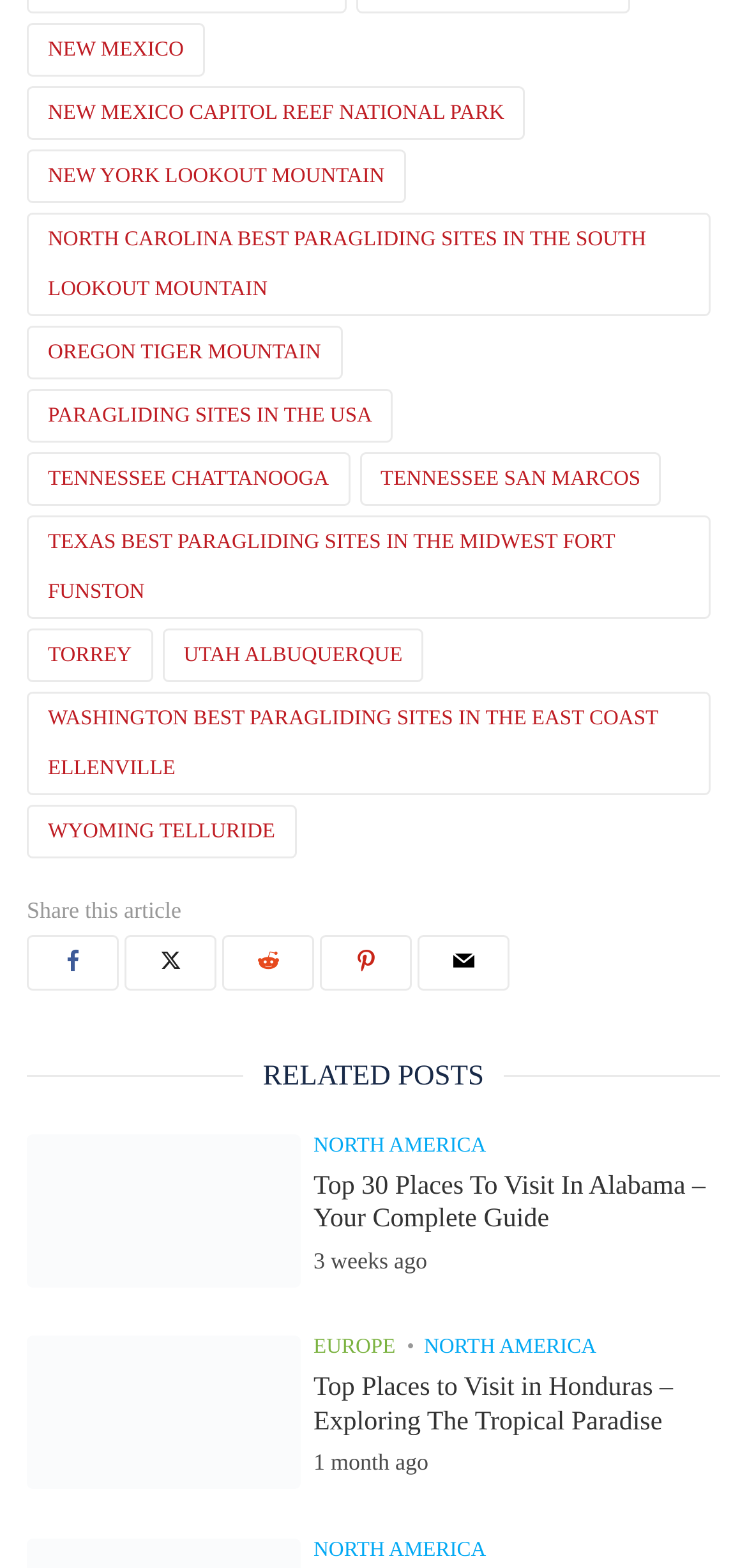Find the bounding box coordinates of the clickable element required to execute the following instruction: "Read the article about the Dark Knight Cocktail". Provide the coordinates as four float numbers between 0 and 1, i.e., [left, top, right, bottom].

None